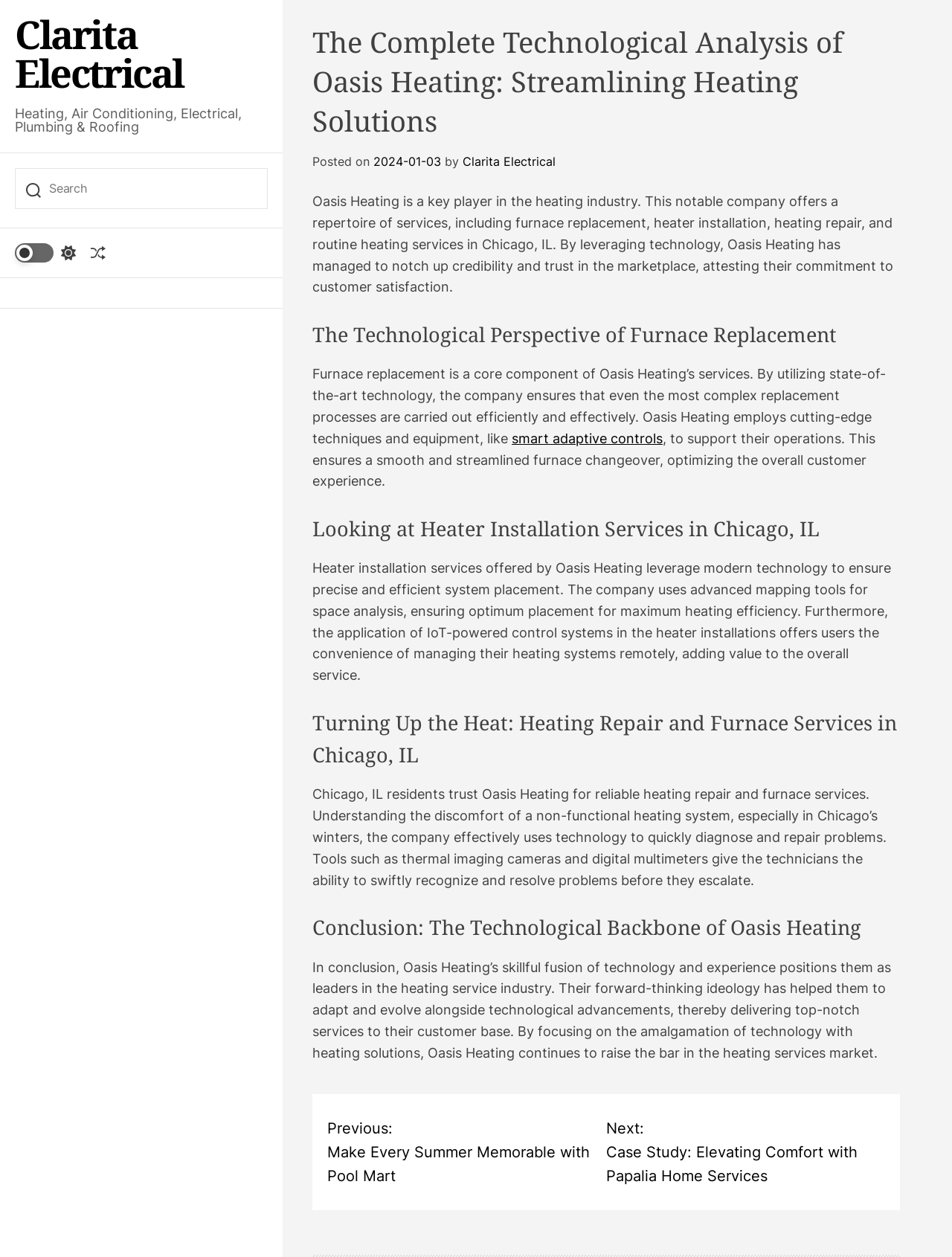What technology does Oasis Heating use for furnace replacement?
Provide a detailed and well-explained answer to the question.

According to the webpage, Oasis Heating uses state-of-the-art technology, including smart adaptive controls, for furnace replacement, as mentioned in the StaticText element with the text 'By utilizing state-of-the-art technology, the company ensures that even the most complex replacement processes are carried out efficiently and effectively'.